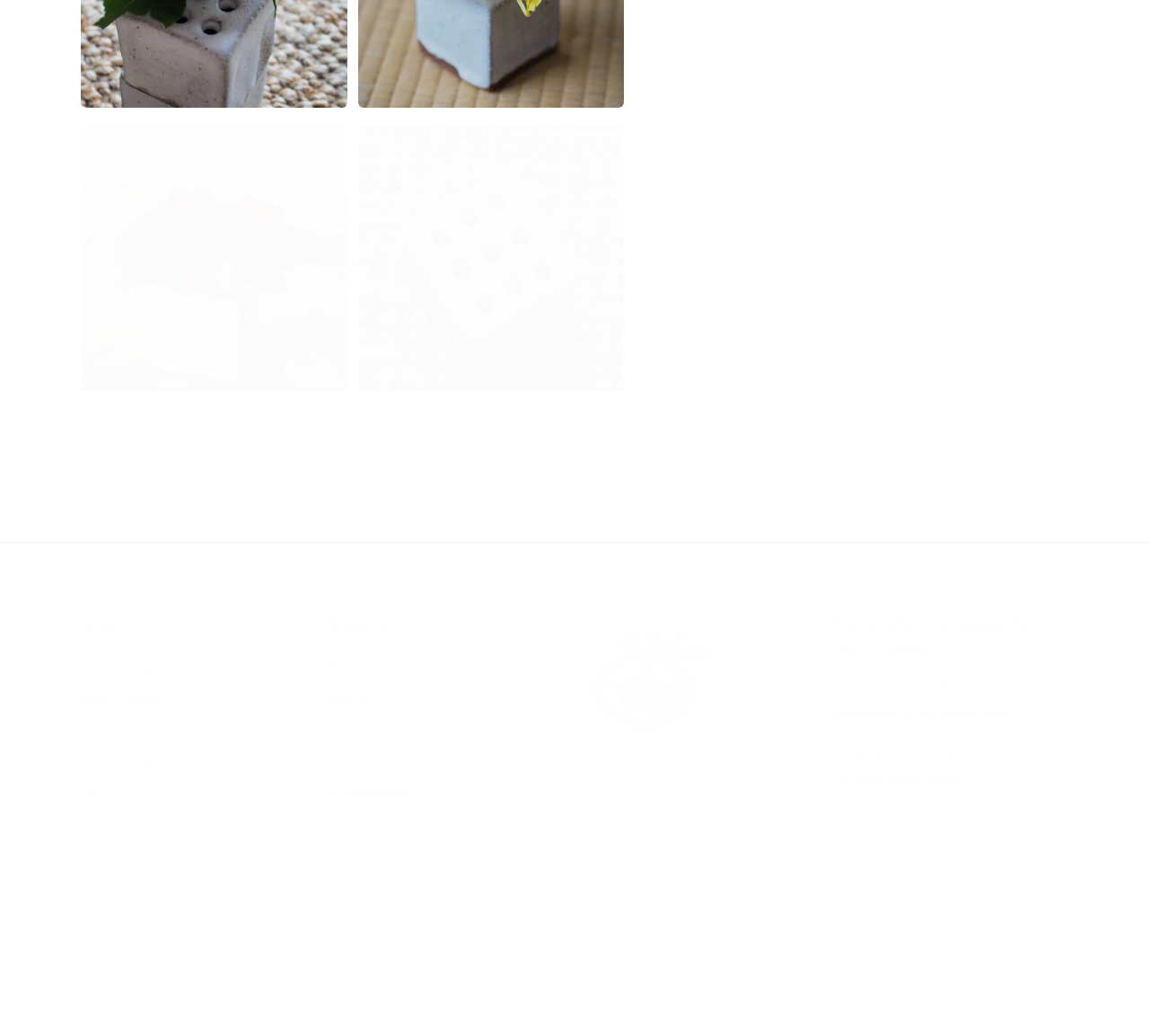Please give the bounding box coordinates of the area that should be clicked to fulfill the following instruction: "Select 'CNY ¥ | China'". The coordinates should be in the format of four float numbers from 0 to 1, i.e., [left, top, right, bottom].

[0.07, 0.912, 0.181, 0.948]